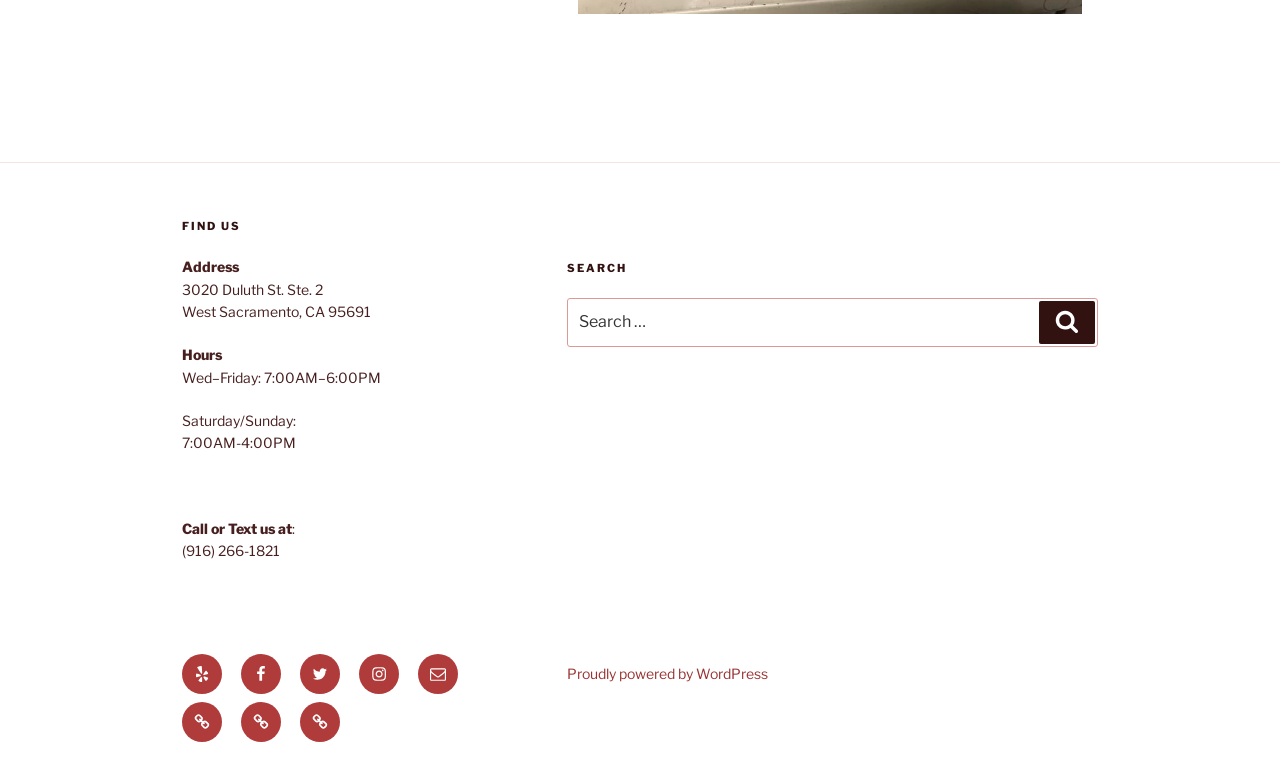Give a concise answer using one word or a phrase to the following question:
How many social media links are in the footer?

5